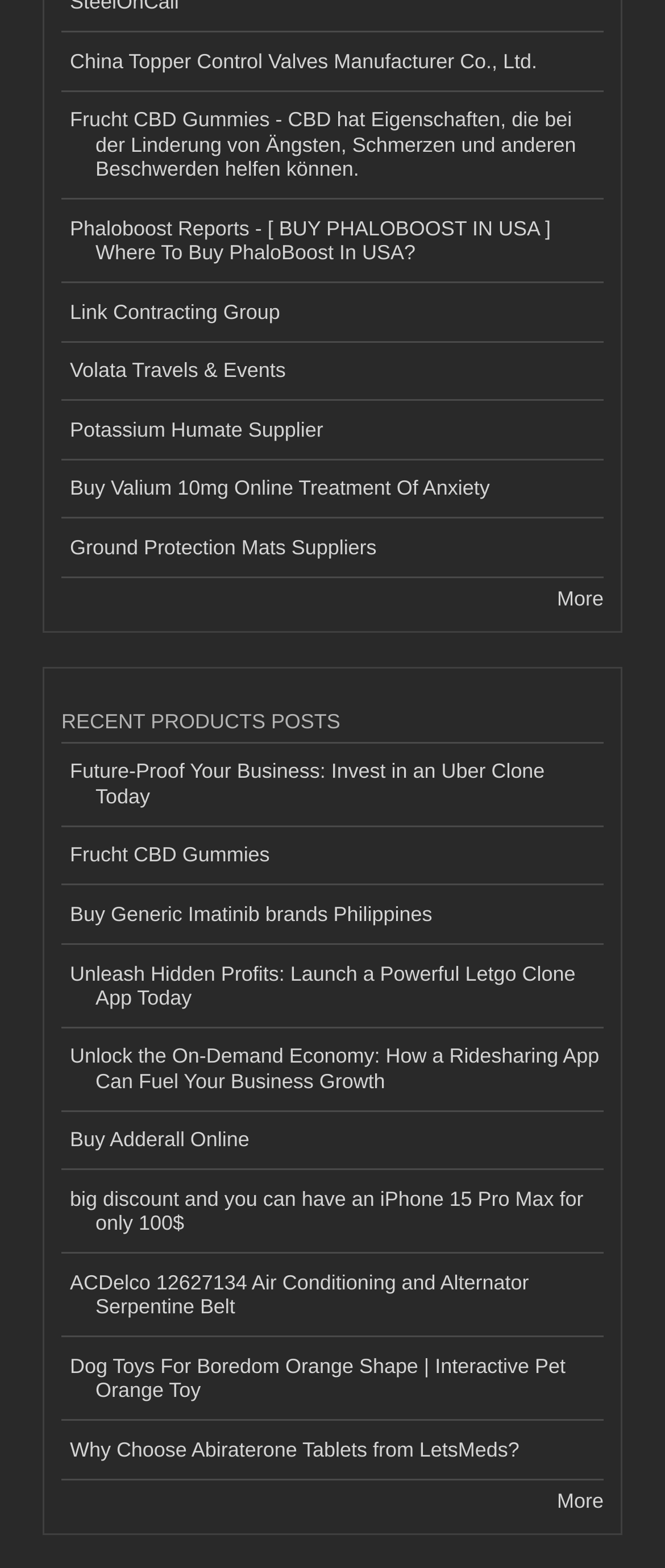Please find the bounding box coordinates of the element that you should click to achieve the following instruction: "Visit China Topper Control Valves Manufacturer Co., Ltd.". The coordinates should be presented as four float numbers between 0 and 1: [left, top, right, bottom].

[0.092, 0.021, 0.908, 0.058]